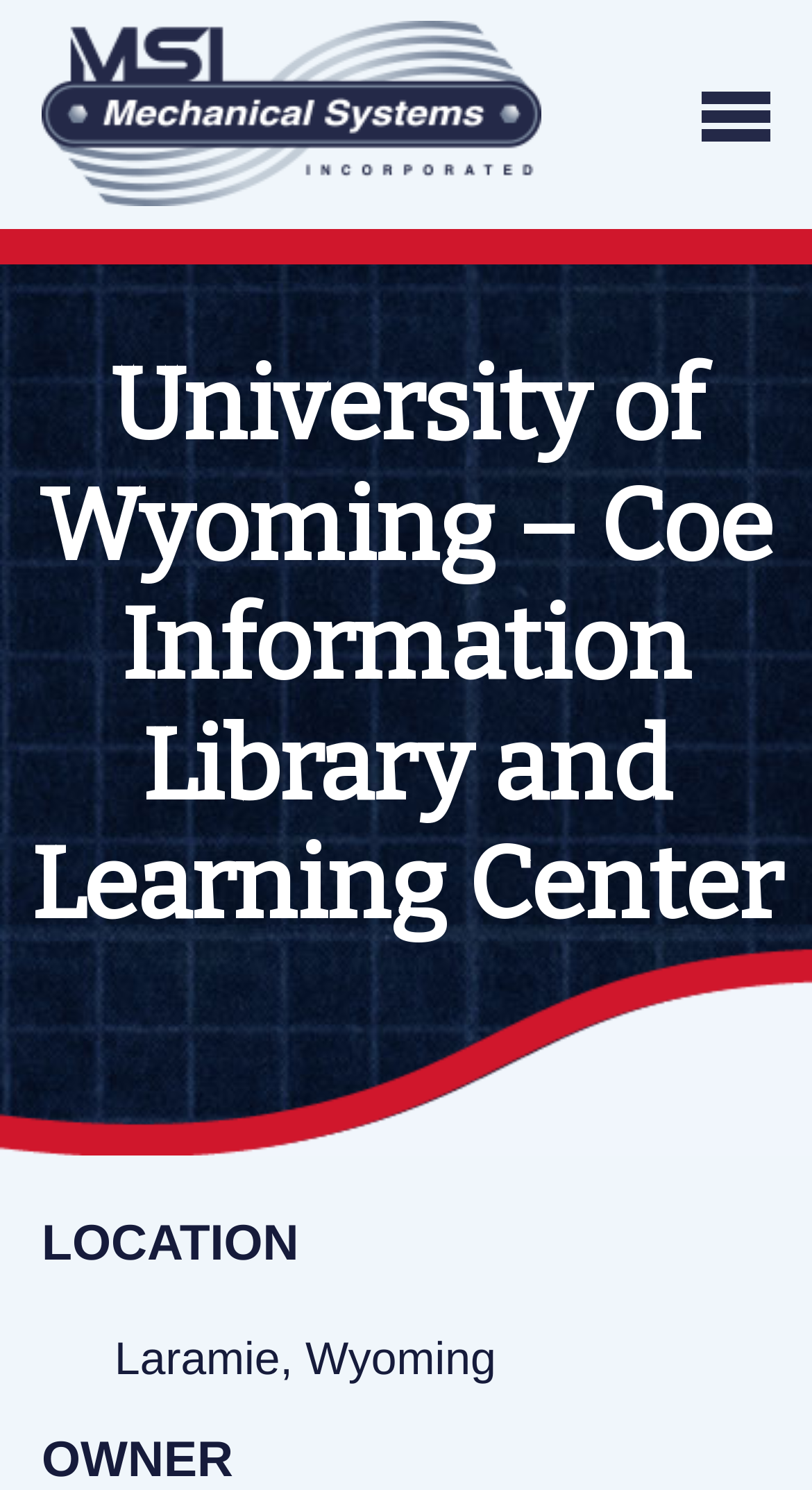Respond to the following question with a brief word or phrase:
What is the location of the Coe Information Library and Learning Center?

Laramie, Wyoming